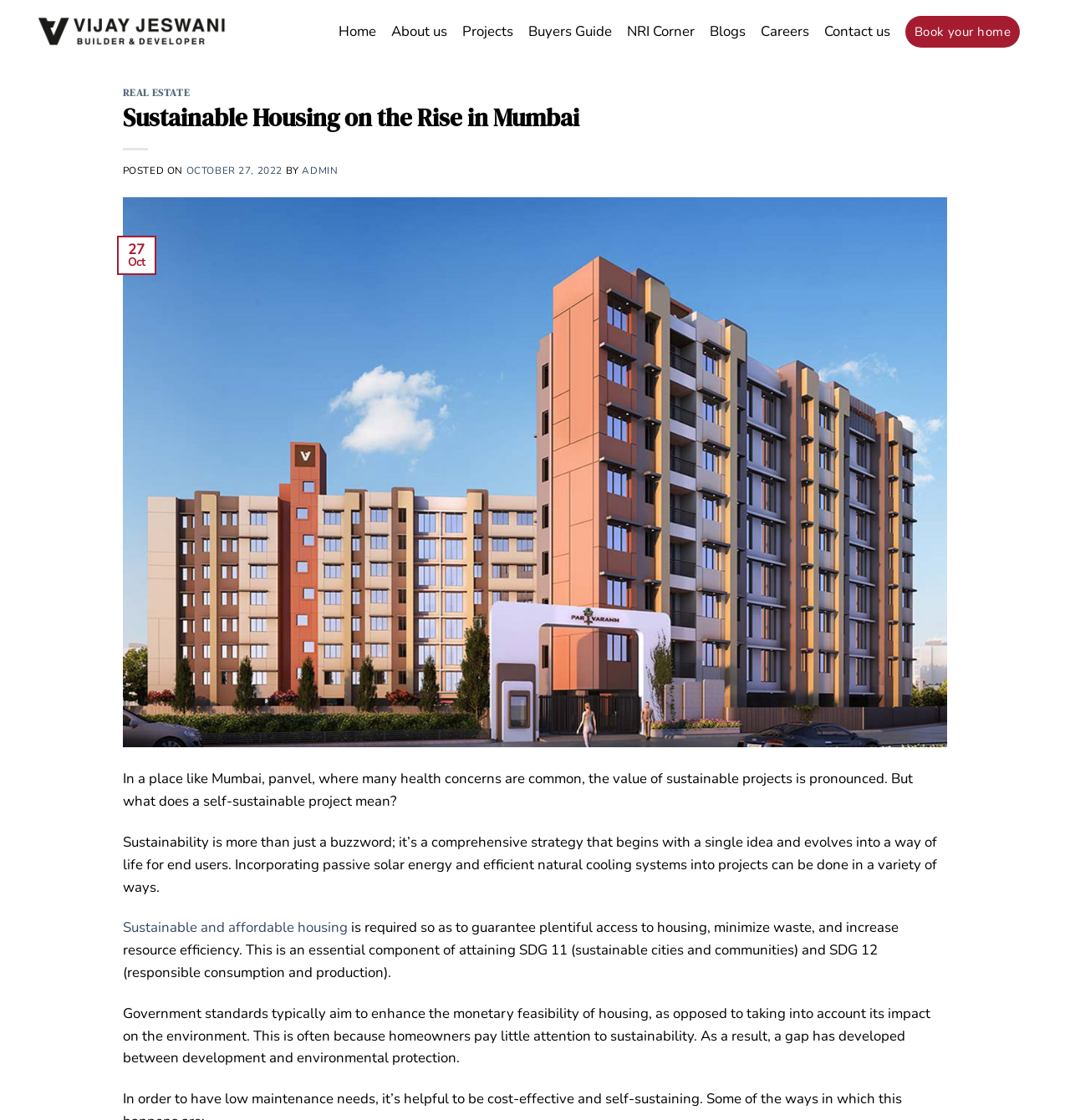Identify the bounding box coordinates of the clickable section necessary to follow the following instruction: "Click on Vijay Properties". The coordinates should be presented as four float numbers from 0 to 1, i.e., [left, top, right, bottom].

[0.035, 0.014, 0.211, 0.042]